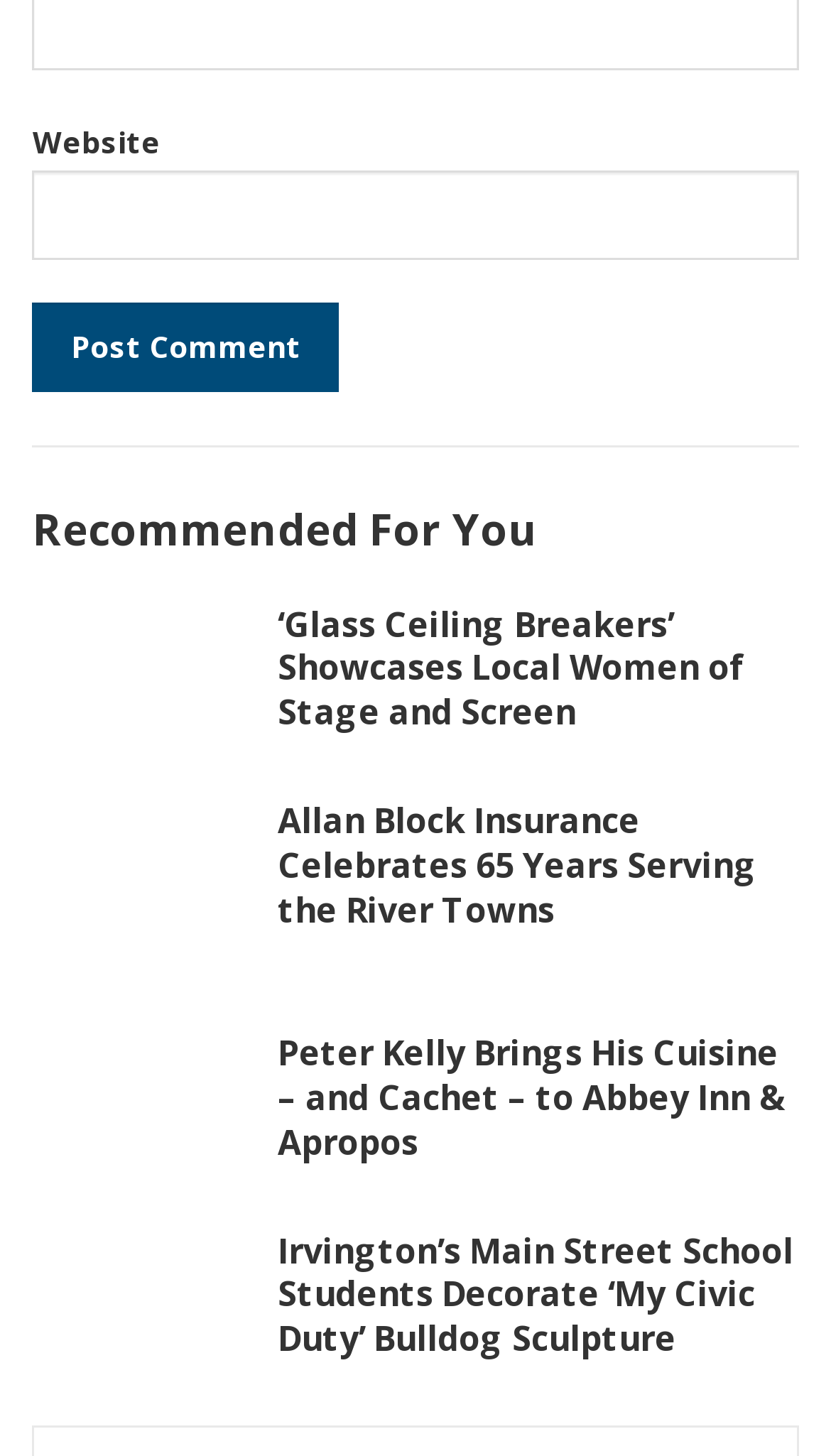Give a one-word or phrase response to the following question: What is the topic of the first recommended article?

Glass Ceiling Breakers